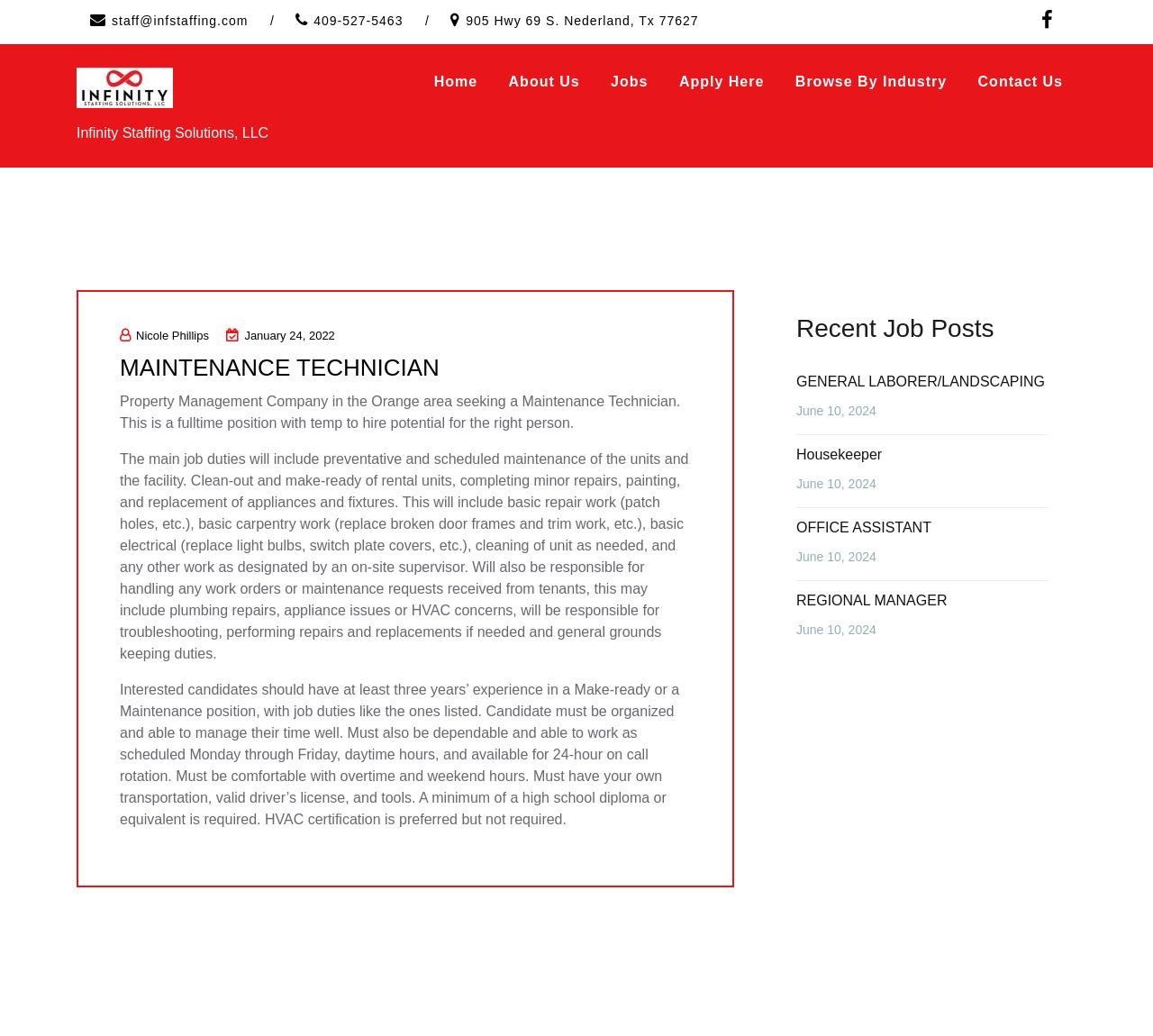Pinpoint the bounding box coordinates of the element to be clicked to execute the instruction: "Navigate to Home page".

[0.365, 0.06, 0.426, 0.098]